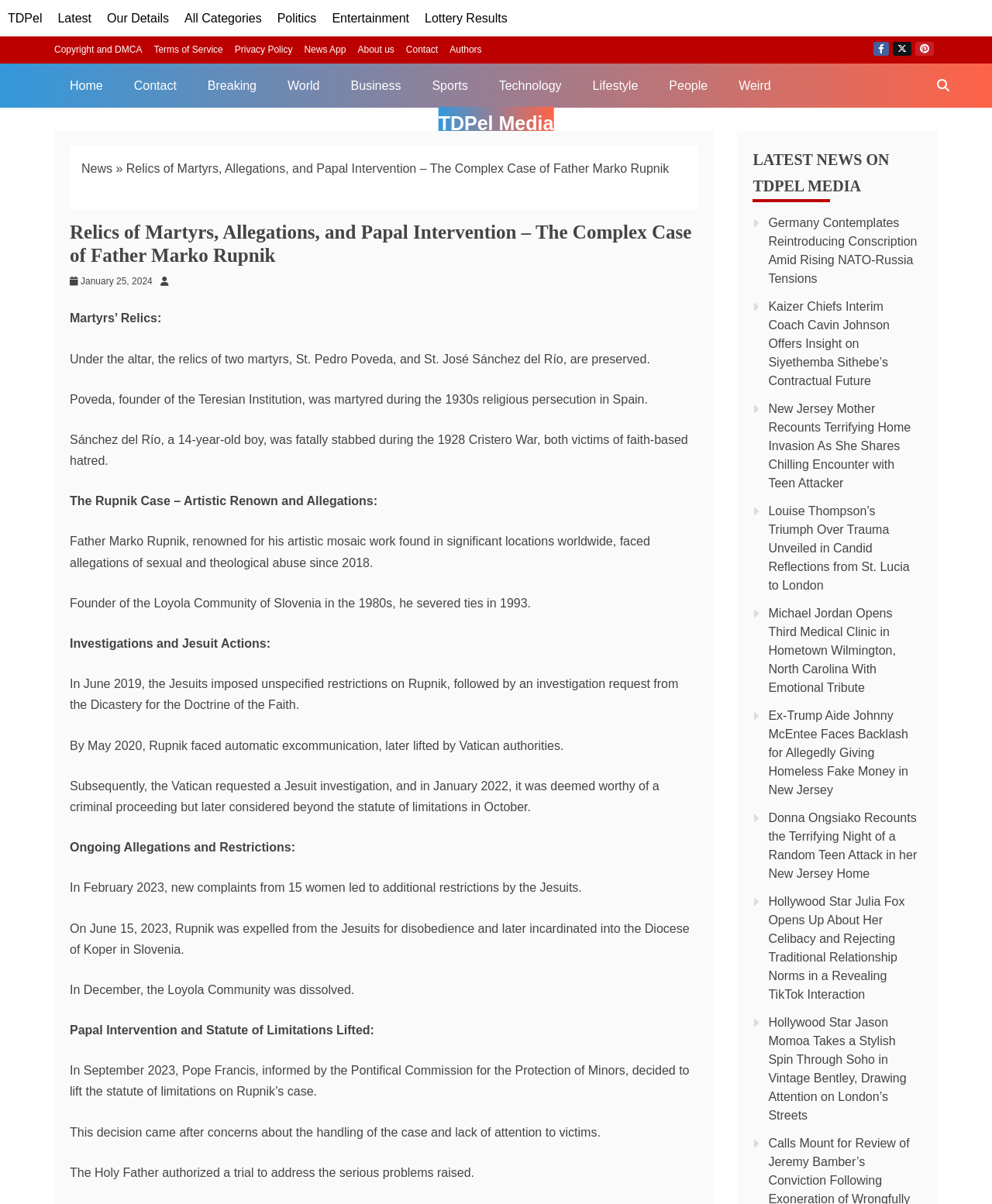Locate the bounding box coordinates of the clickable part needed for the task: "Search for something on TDPel Media".

[0.933, 0.052, 0.969, 0.089]